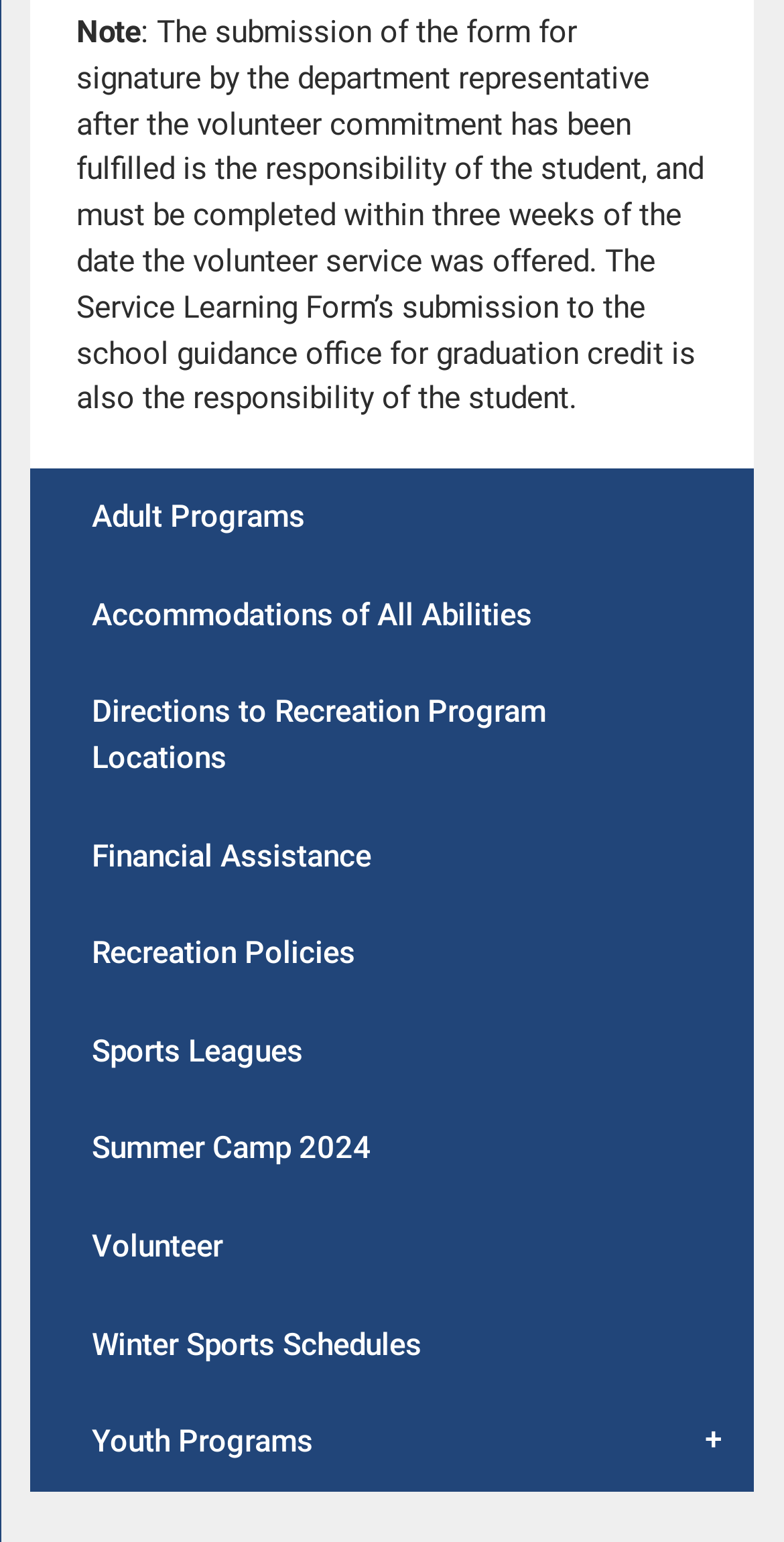Can you find the bounding box coordinates of the area I should click to execute the following instruction: "Click on Adult Programs"?

[0.039, 0.304, 0.961, 0.367]